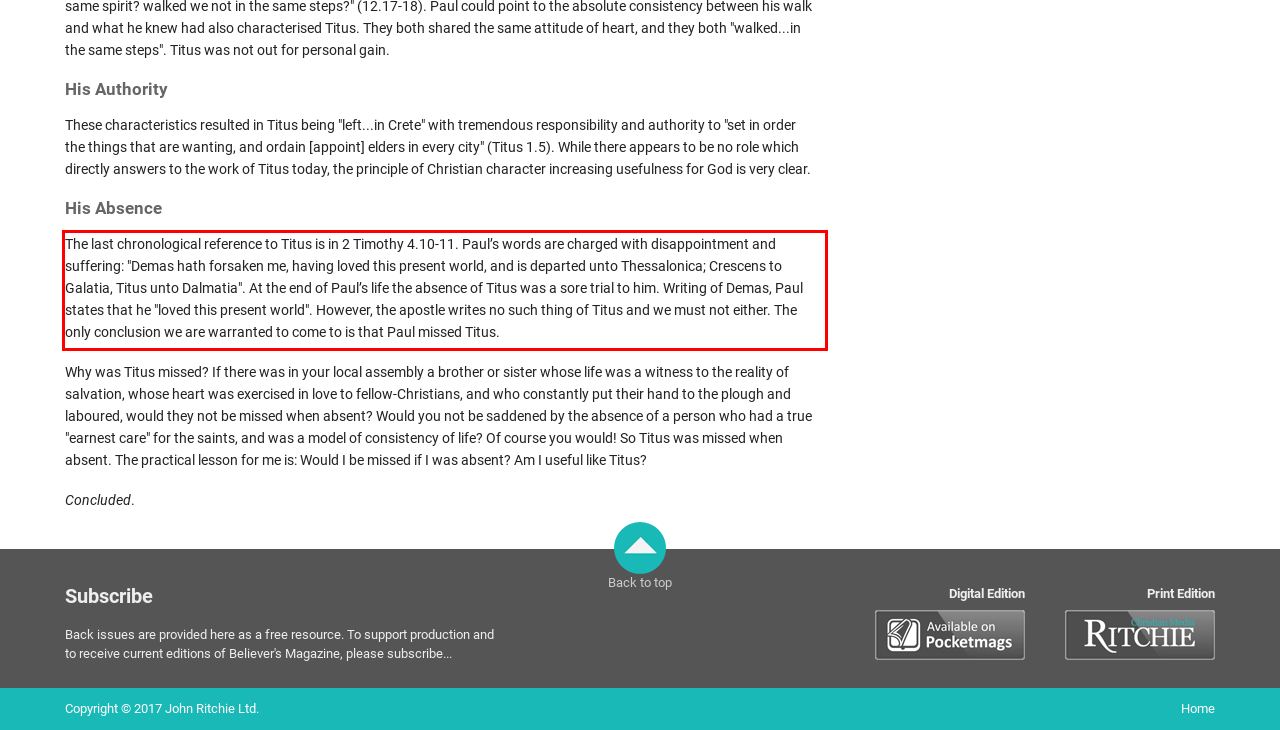Observe the screenshot of the webpage that includes a red rectangle bounding box. Conduct OCR on the content inside this red bounding box and generate the text.

The last chronological reference to Titus is in 2 Timothy 4.10-11. Paul’s words are charged with disappointment and suffering: "Demas hath forsaken me, having loved this present world, and is departed unto Thessalonica; Crescens to Galatia, Titus unto Dalmatia". At the end of Paul’s life the absence of Titus was a sore trial to him. Writing of Demas, Paul states that he "loved this present world". However, the apostle writes no such thing of Titus and we must not either. The only conclusion we are warranted to come to is that Paul missed Titus.